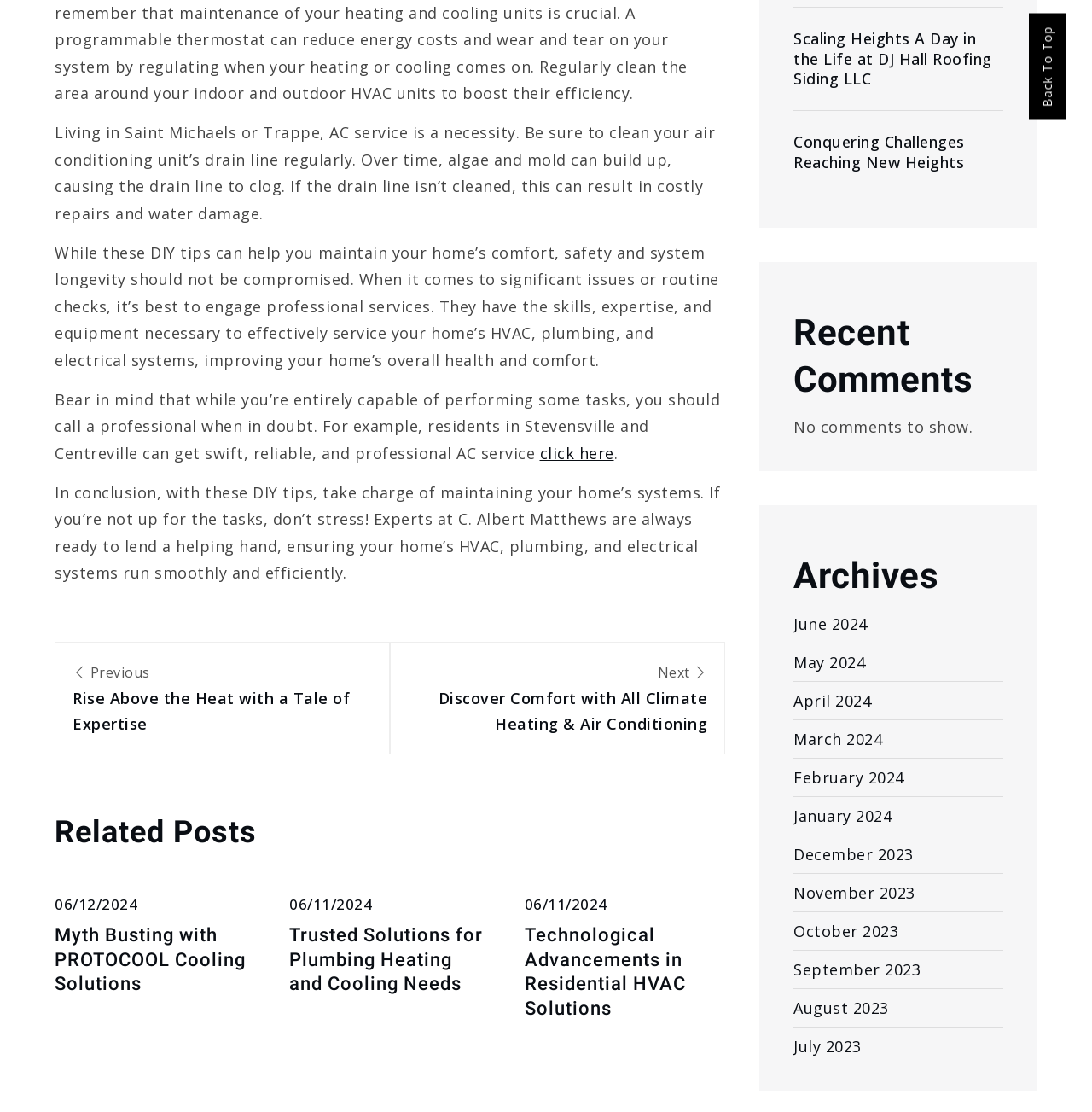Using the format (top-left x, top-left y, bottom-right x, bottom-right y), provide the bounding box coordinates for the described UI element. All values should be floating point numbers between 0 and 1: April 2024

[0.727, 0.621, 0.798, 0.639]